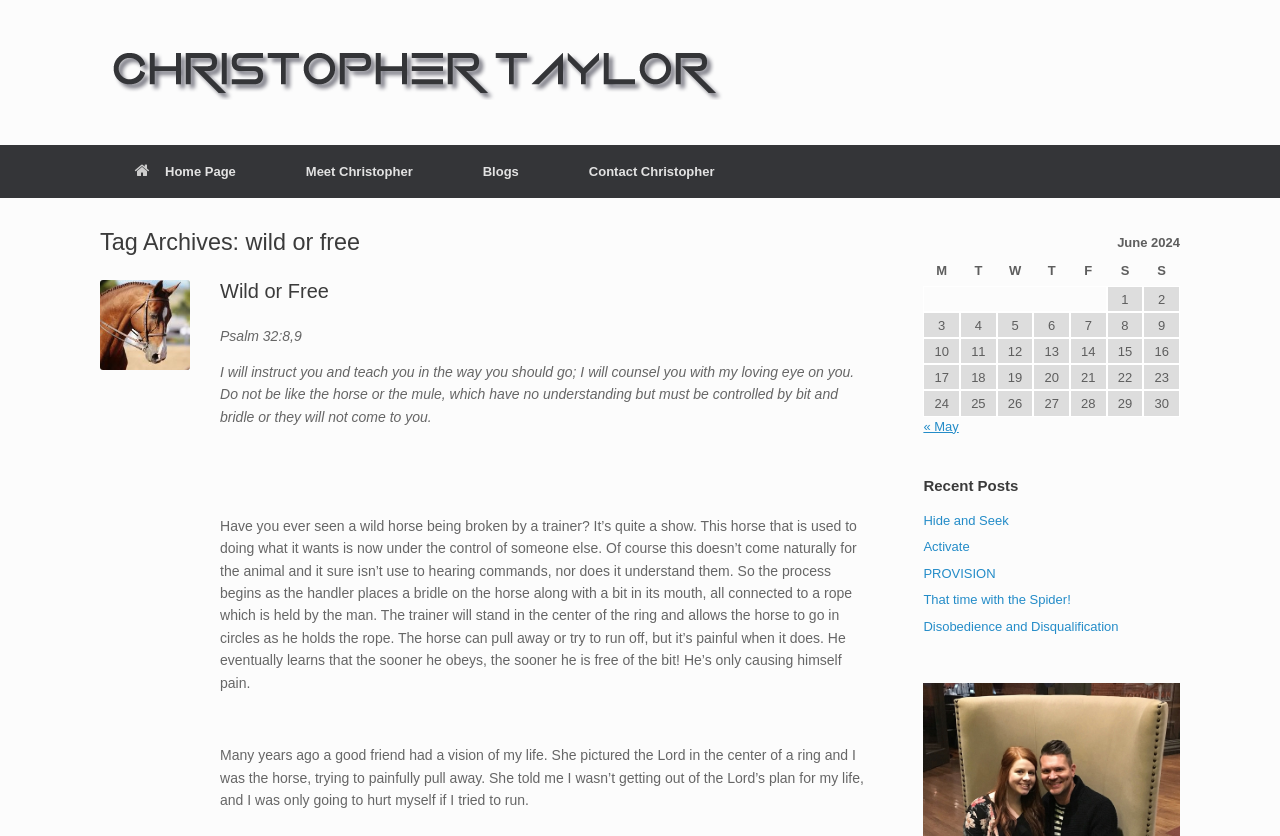Find the bounding box coordinates of the element to click in order to complete this instruction: "Click the 'Home Page' link". The bounding box coordinates must be four float numbers between 0 and 1, denoted as [left, top, right, bottom].

[0.078, 0.173, 0.212, 0.237]